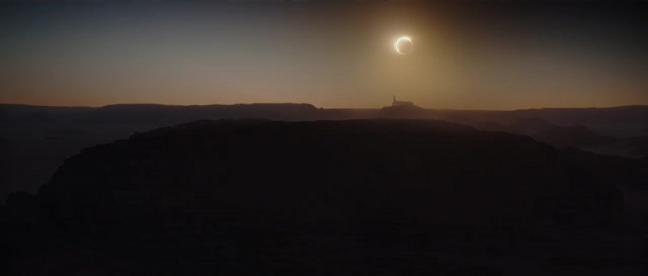What is the structure standing on in the distance?
Based on the visual, give a brief answer using one word or a short phrase.

A plateau